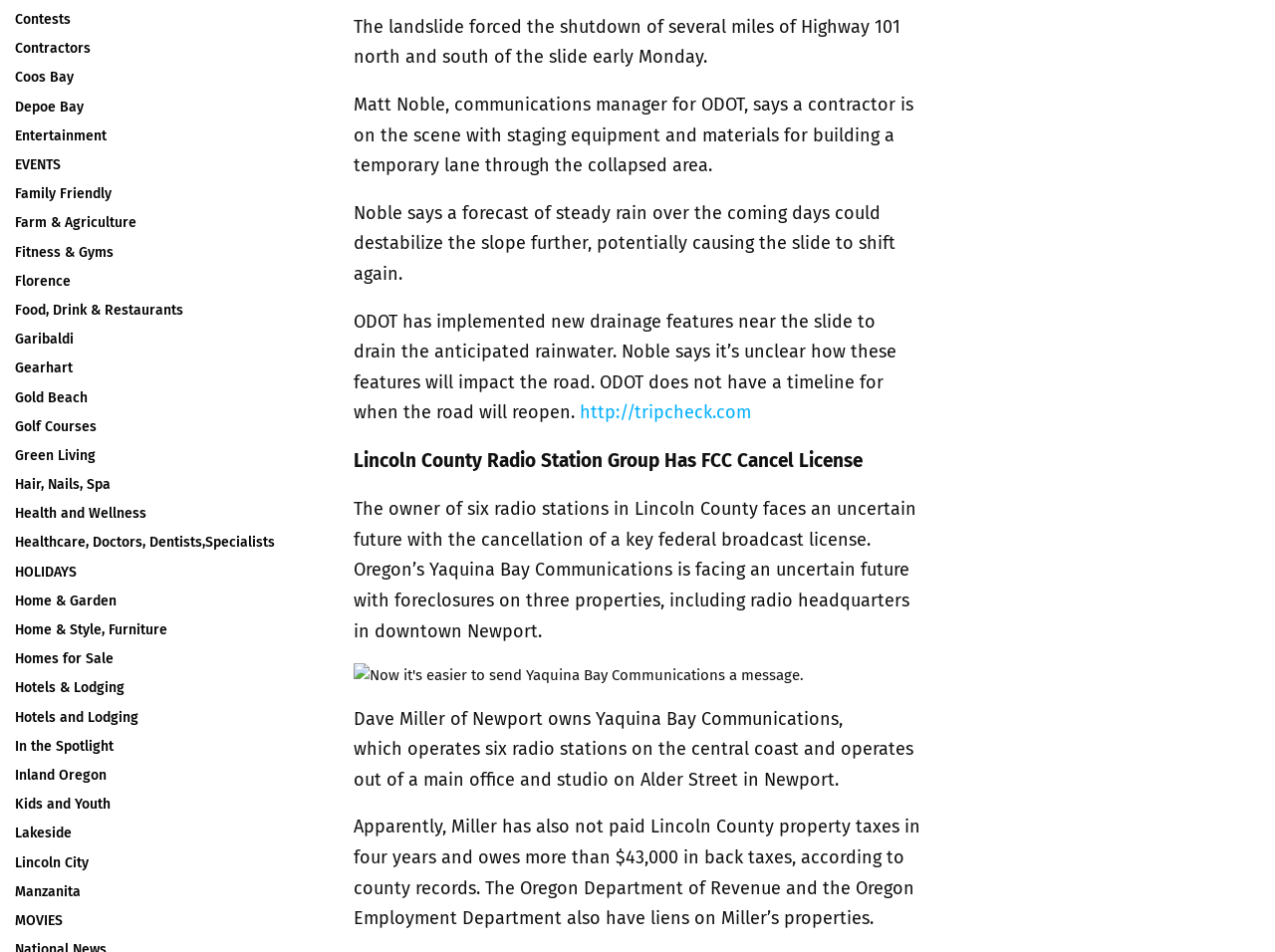How much does Dave Miller owe in back taxes?
Please provide a comprehensive answer based on the contents of the image.

According to the StaticText element with ID 1345, Dave Miller owes more than $43,000 in back taxes, as indicated by county records.